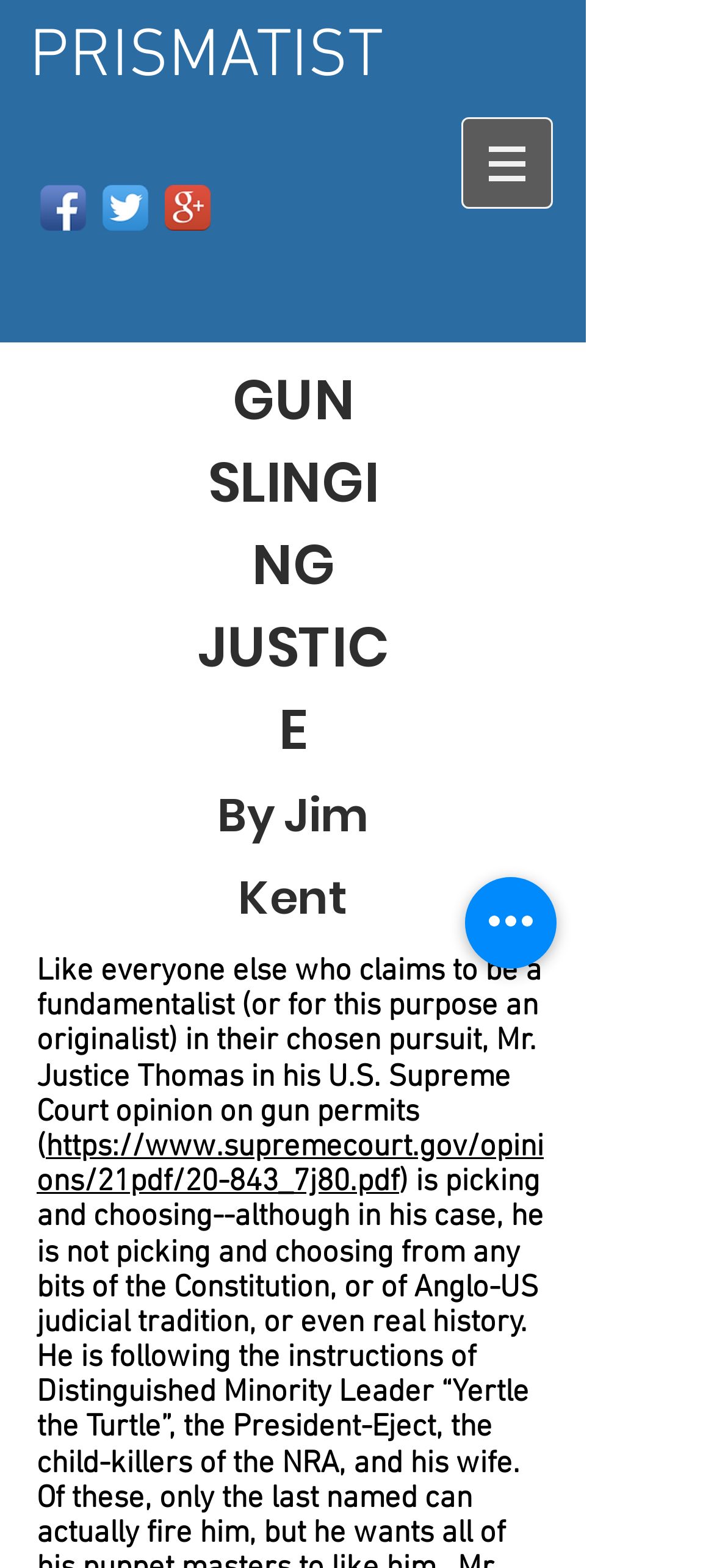How many social media icons are in the Social Bar?
Using the image as a reference, answer the question in detail.

I counted the number of link elements with image children inside the list element with the description 'Social Bar' and found three social media icons: Facebook, Twitter, and Google+.